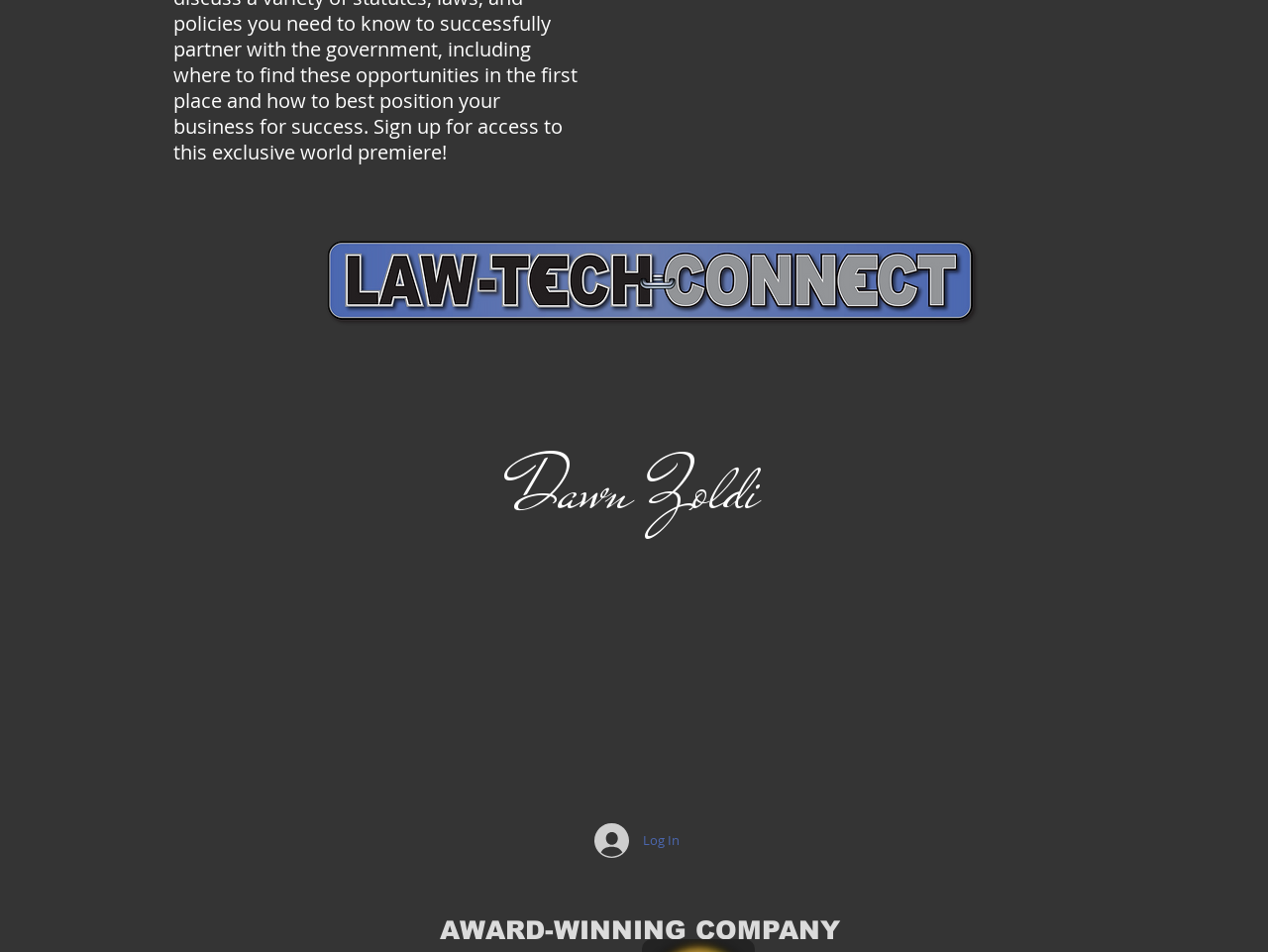Please identify the bounding box coordinates of the region to click in order to complete the task: "Open the Embedded Content". The coordinates must be four float numbers between 0 and 1, specified as [left, top, right, bottom].

[0.323, 0.579, 0.698, 0.83]